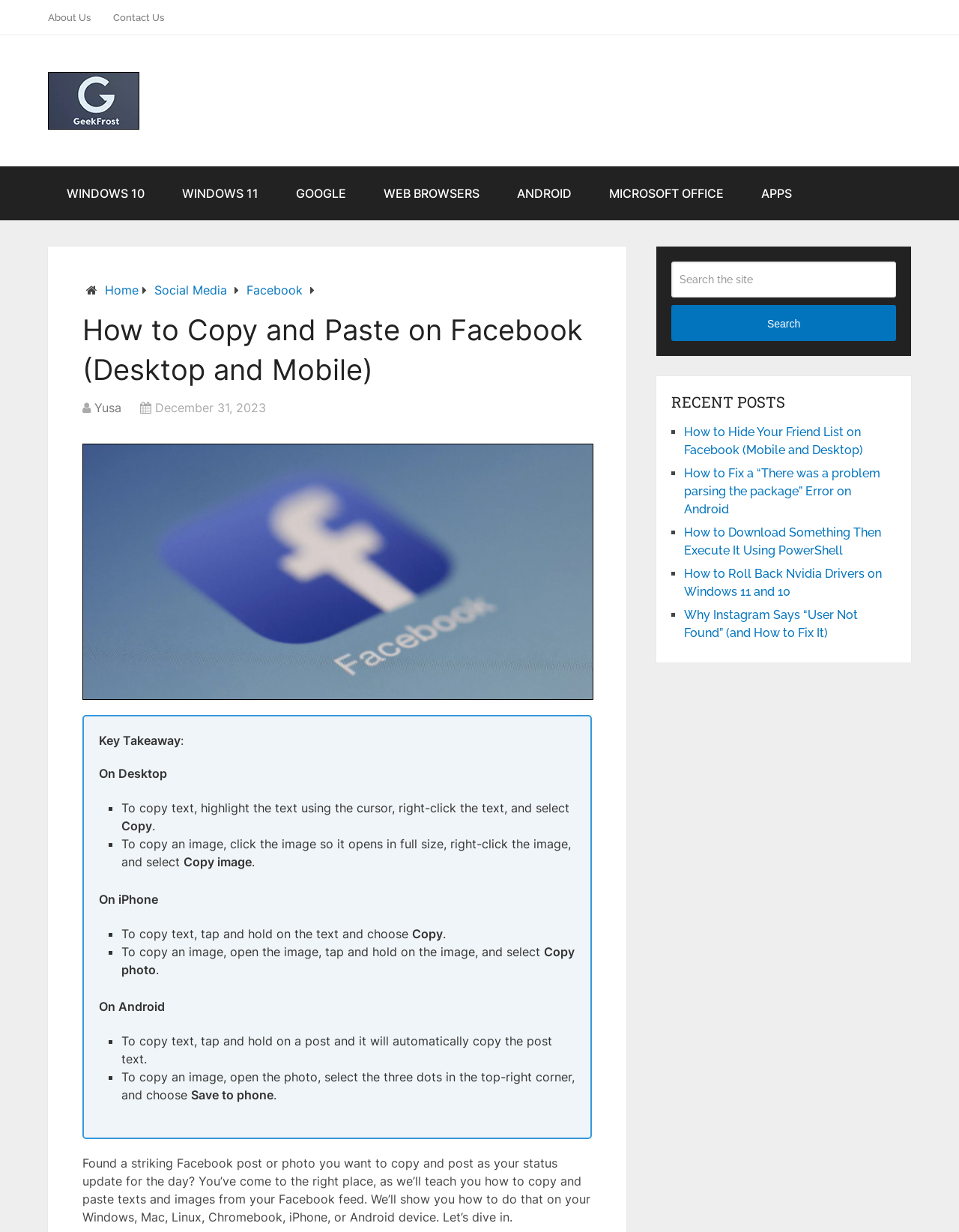Please give a short response to the question using one word or a phrase:
What is the purpose of the search box?

Search the site